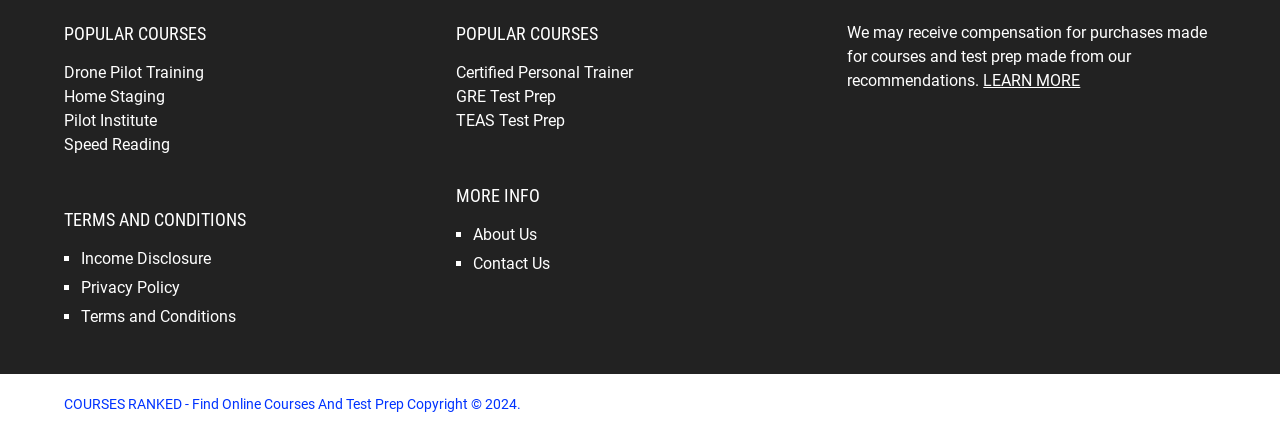Answer the following query concisely with a single word or phrase:
What is the last link listed under 'MORE INFO'?

Contact Us